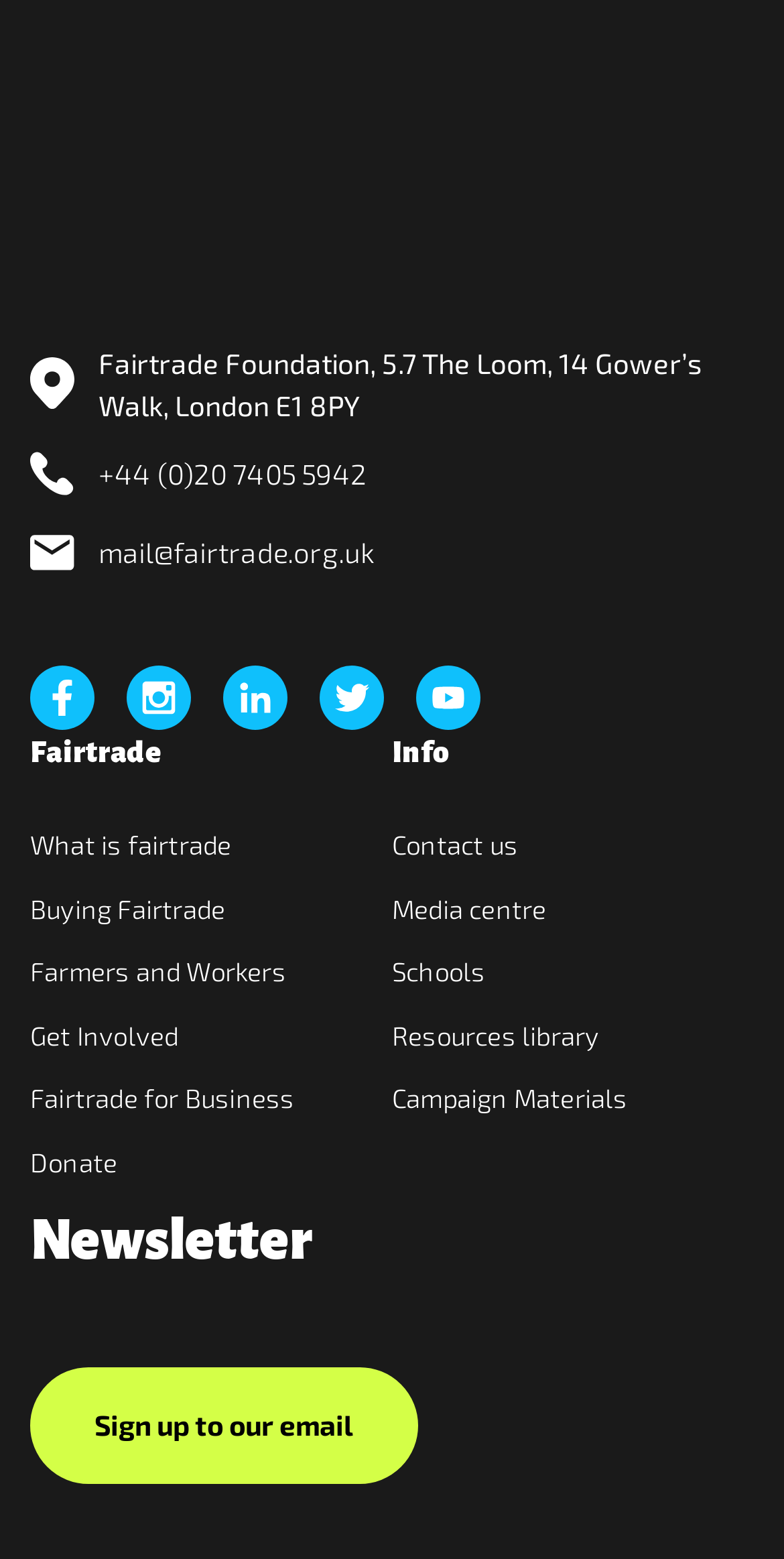Identify the coordinates of the bounding box for the element that must be clicked to accomplish the instruction: "Learn what Fairtrade is".

[0.038, 0.532, 0.295, 0.552]